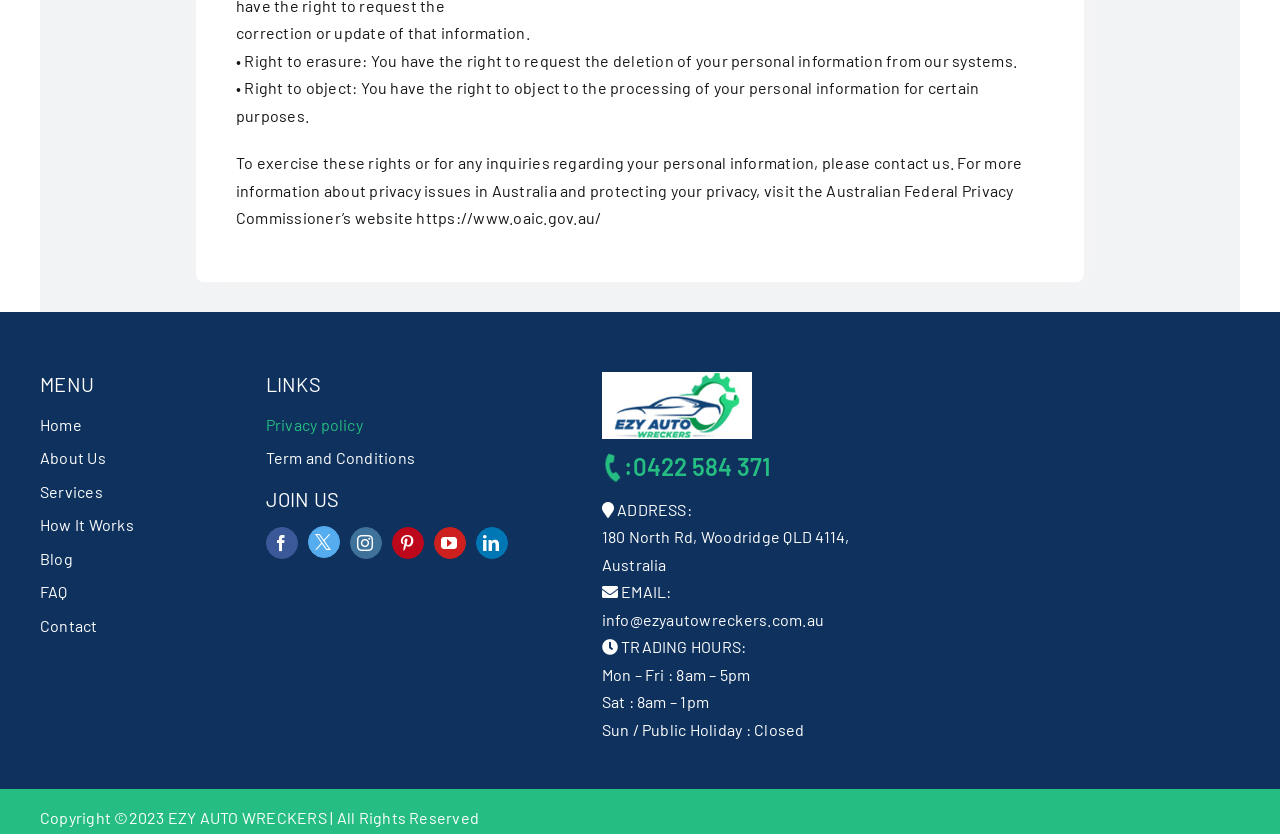Find the bounding box coordinates for the UI element that matches this description: "Home".

[0.031, 0.493, 0.189, 0.526]